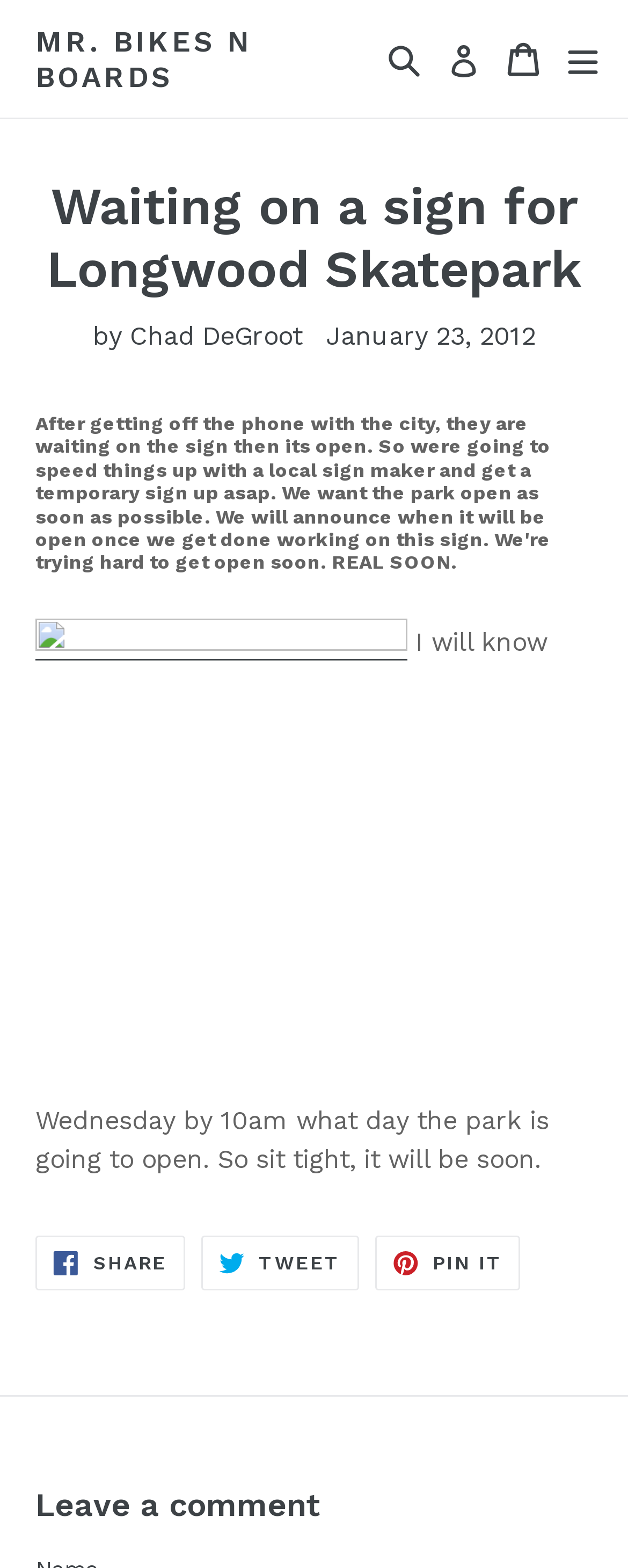Find the bounding box coordinates of the area to click in order to follow the instruction: "go to women's section".

None